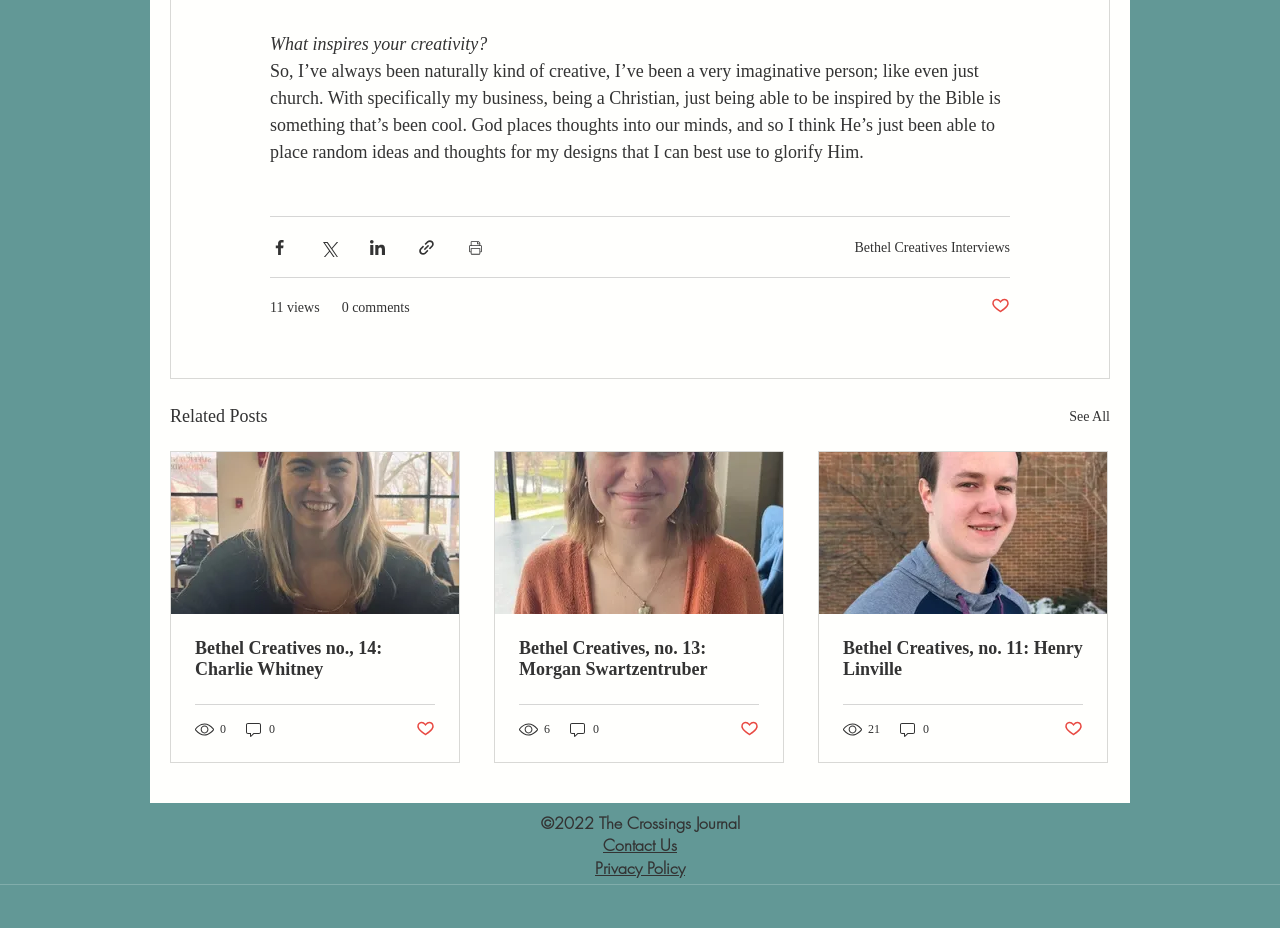Locate the bounding box coordinates of the area that needs to be clicked to fulfill the following instruction: "See All related posts". The coordinates should be in the format of four float numbers between 0 and 1, namely [left, top, right, bottom].

[0.835, 0.433, 0.867, 0.464]